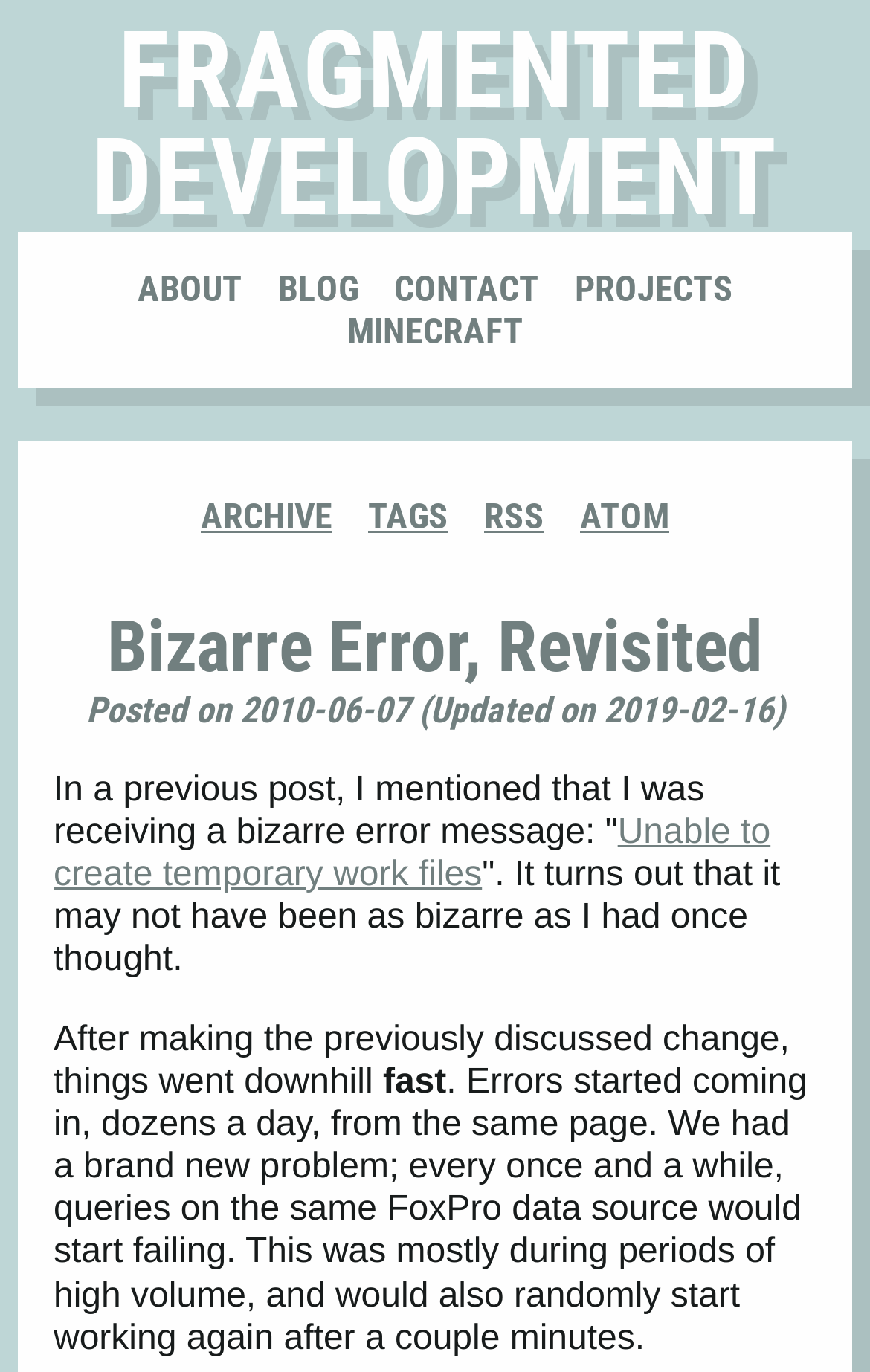What is the data source mentioned?
Based on the content of the image, thoroughly explain and answer the question.

The data source is mentioned in the text 'queries on the same FoxPro data source would start failing' which is located in the main content area.